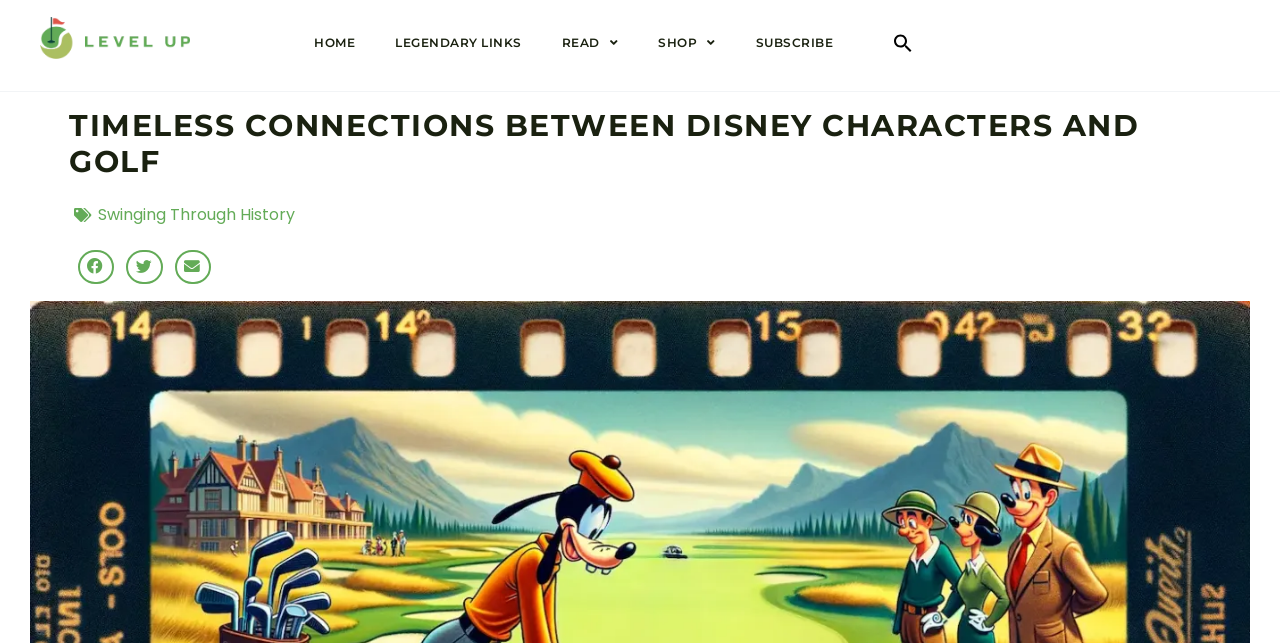What is the name of the first link in the navigation menu?
Look at the image and respond with a single word or a short phrase.

HOME